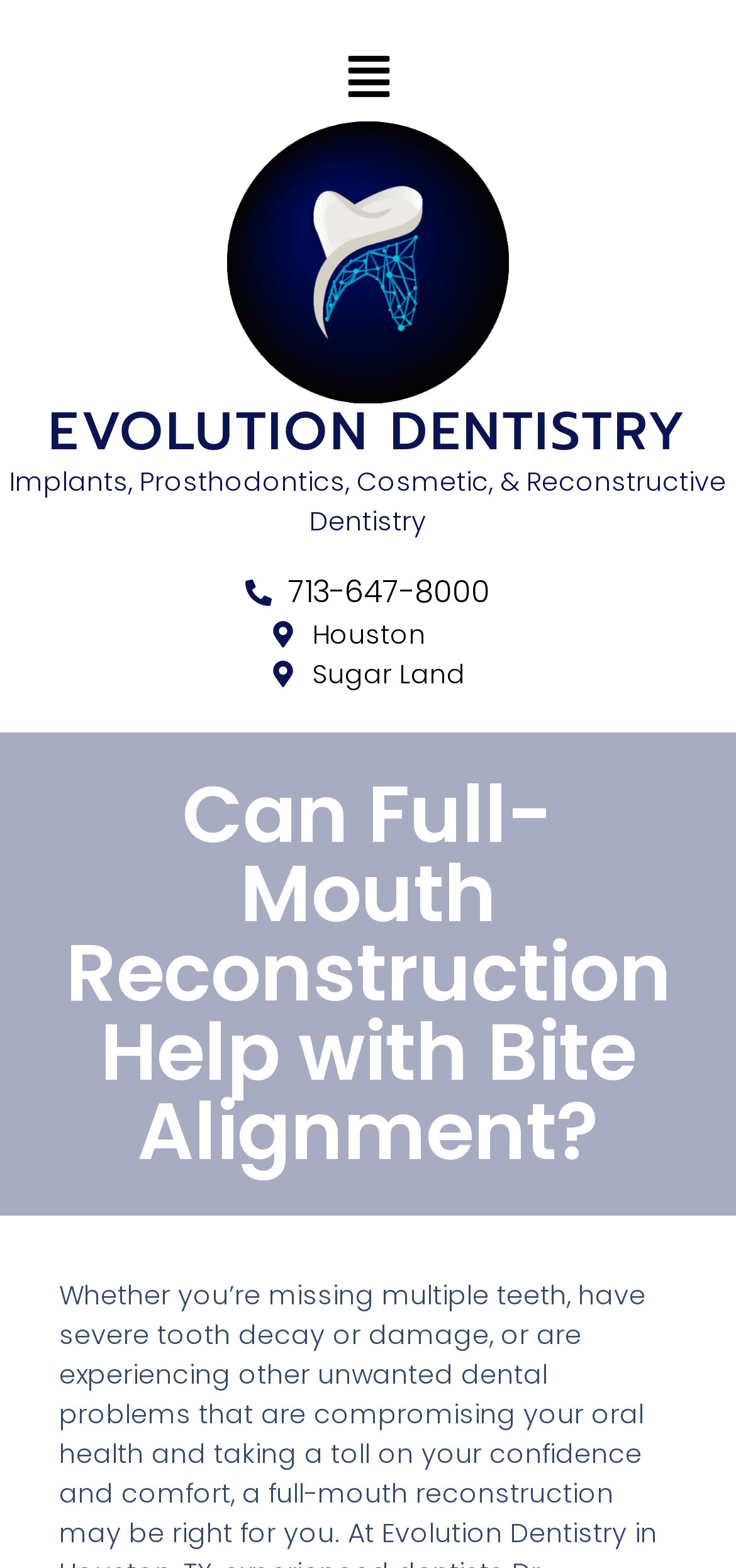What type of dentistry services are offered?
Look at the image and provide a detailed response to the question.

I found the answer by looking at the StaticText element with the text 'Implants, Prosthodontics, Cosmetic, & Reconstructive Dentistry' which is located near the top of the webpage, indicating the type of dentistry services offered.